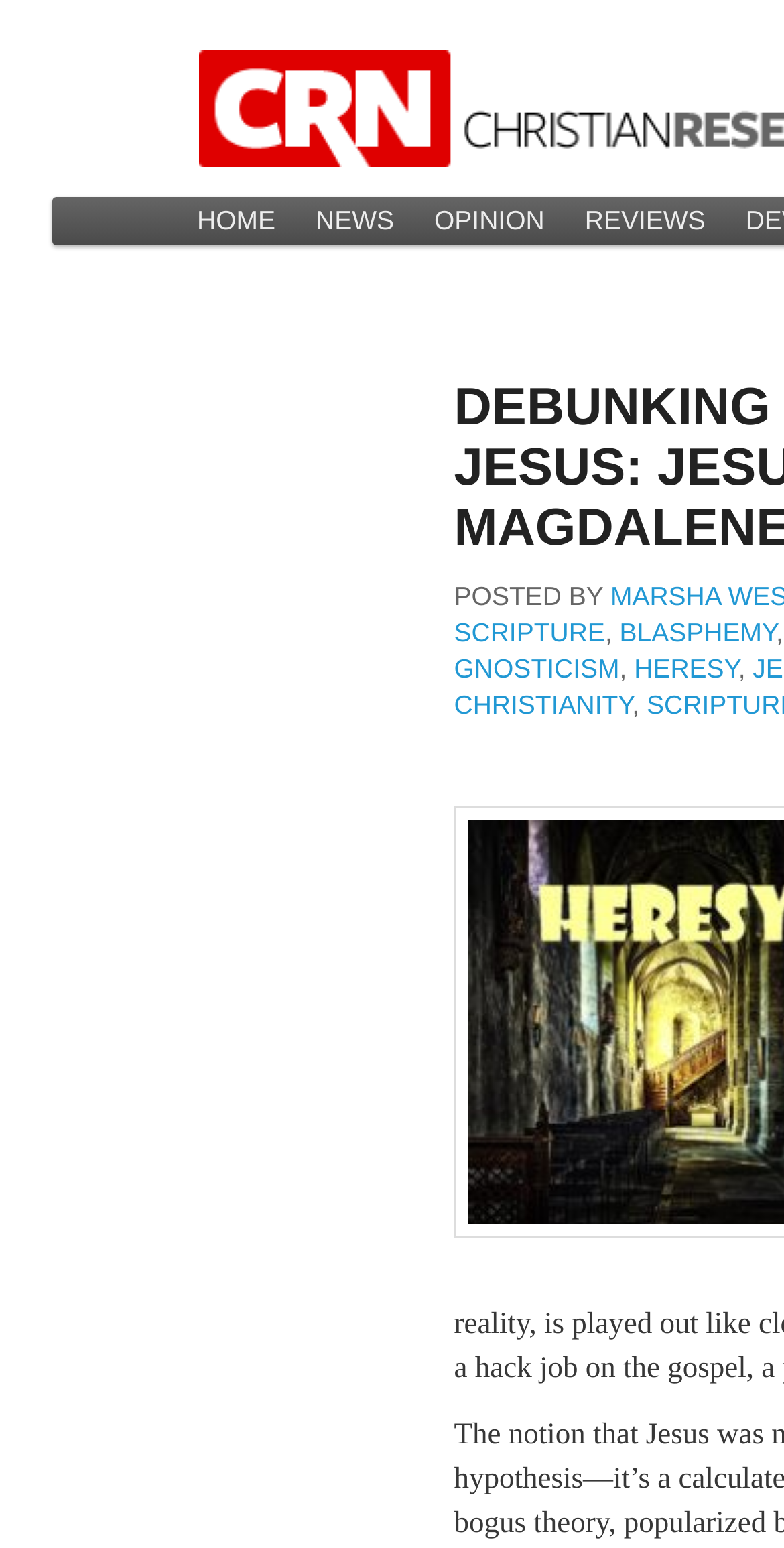How many main menu items are there?
Answer briefly with a single word or phrase based on the image.

4